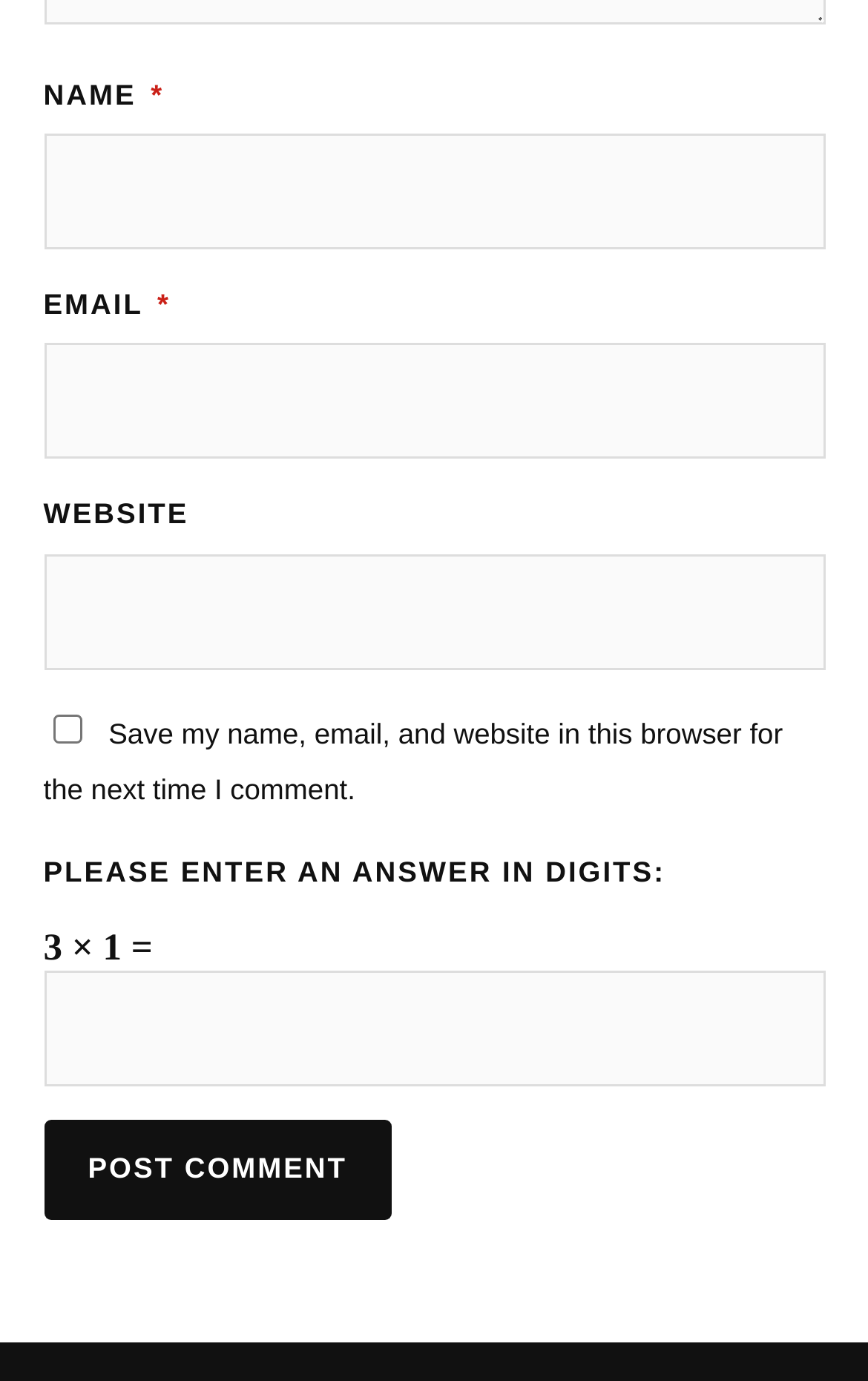Is the website field required?
Look at the image and provide a detailed response to the question.

The textbox element with the label 'WEBSITE' has a required attribute set to False, indicating that it is not a required field.